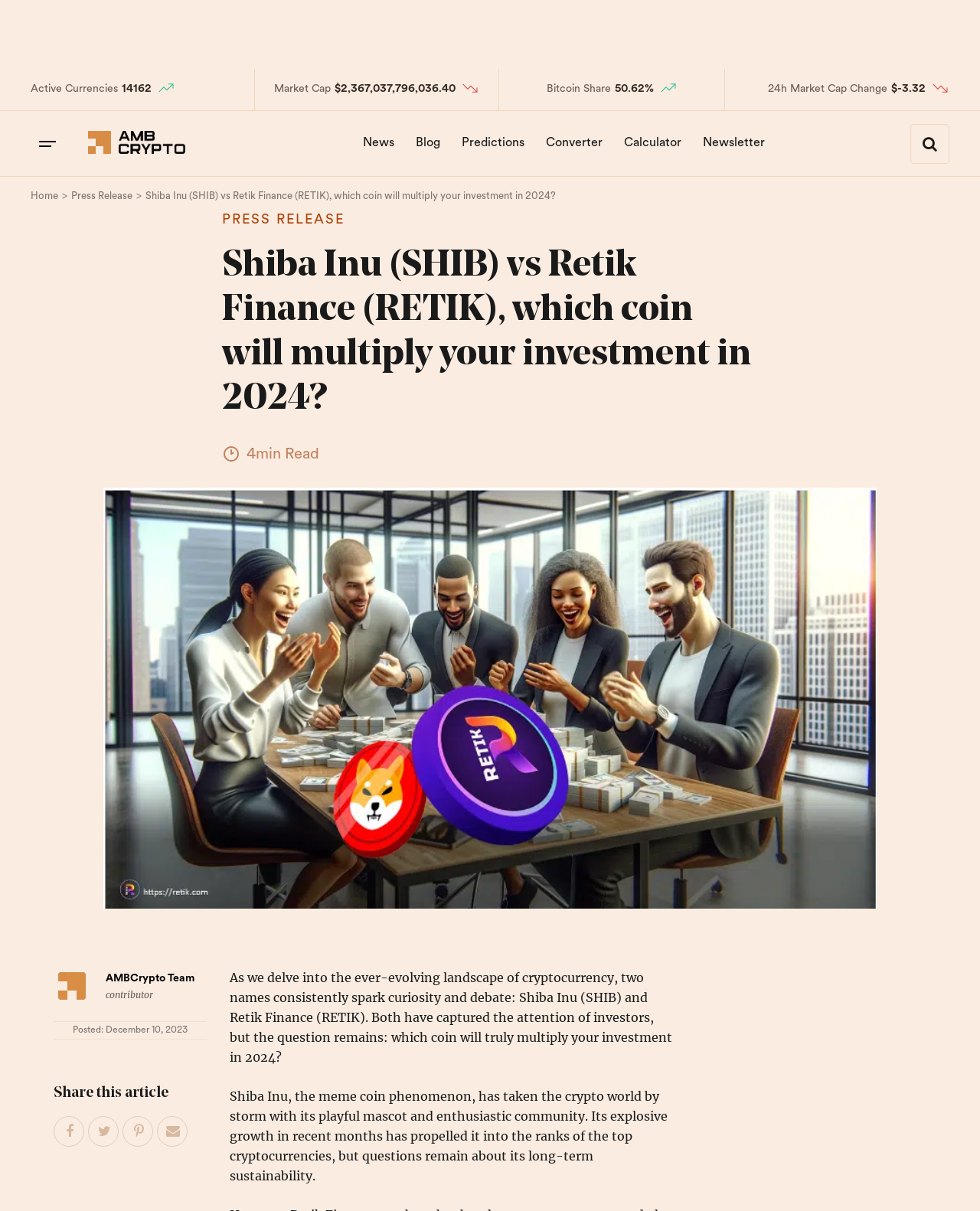Reply to the question with a single word or phrase:
Who is the author of the article?

AMBCrypto Team